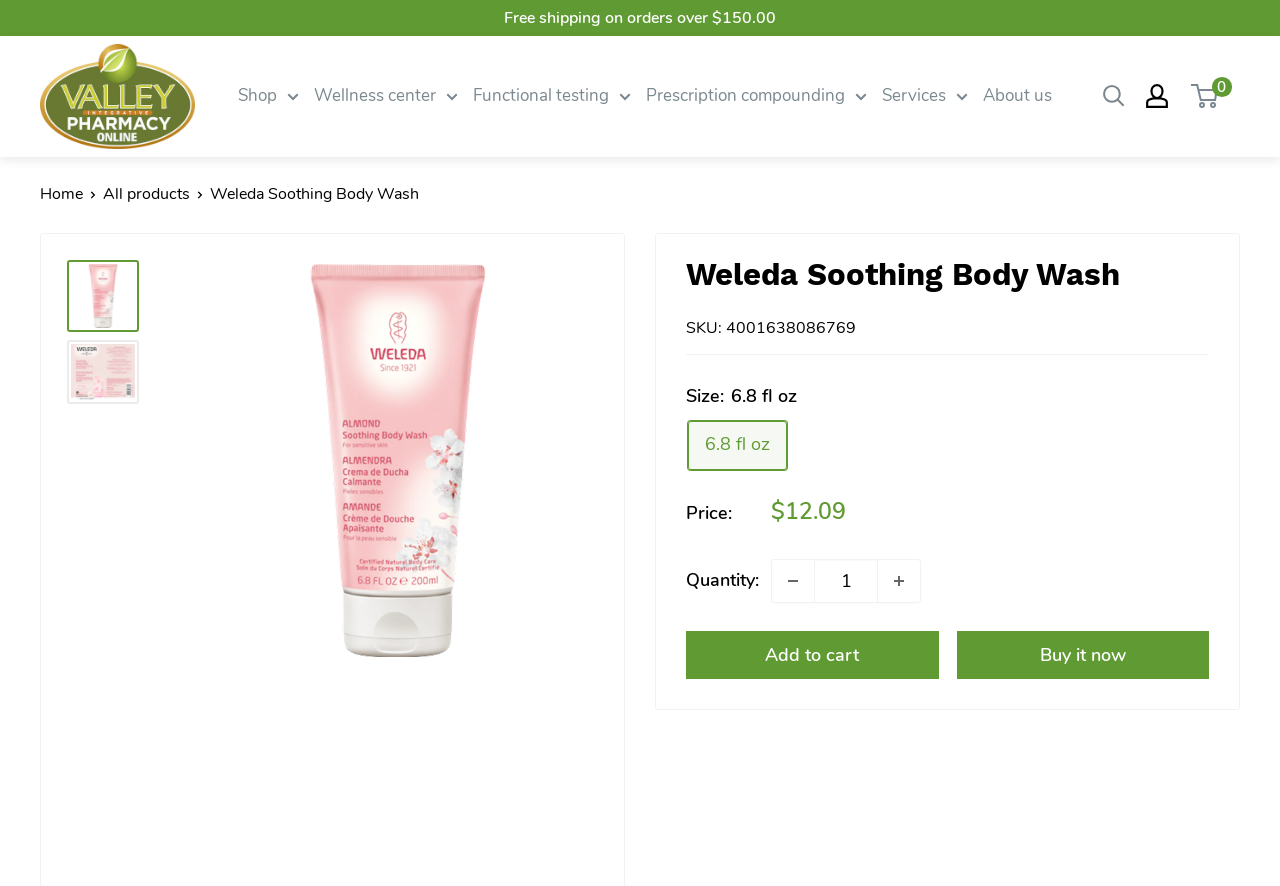Please identify the coordinates of the bounding box that should be clicked to fulfill this instruction: "View product details".

[0.052, 0.293, 0.109, 0.374]